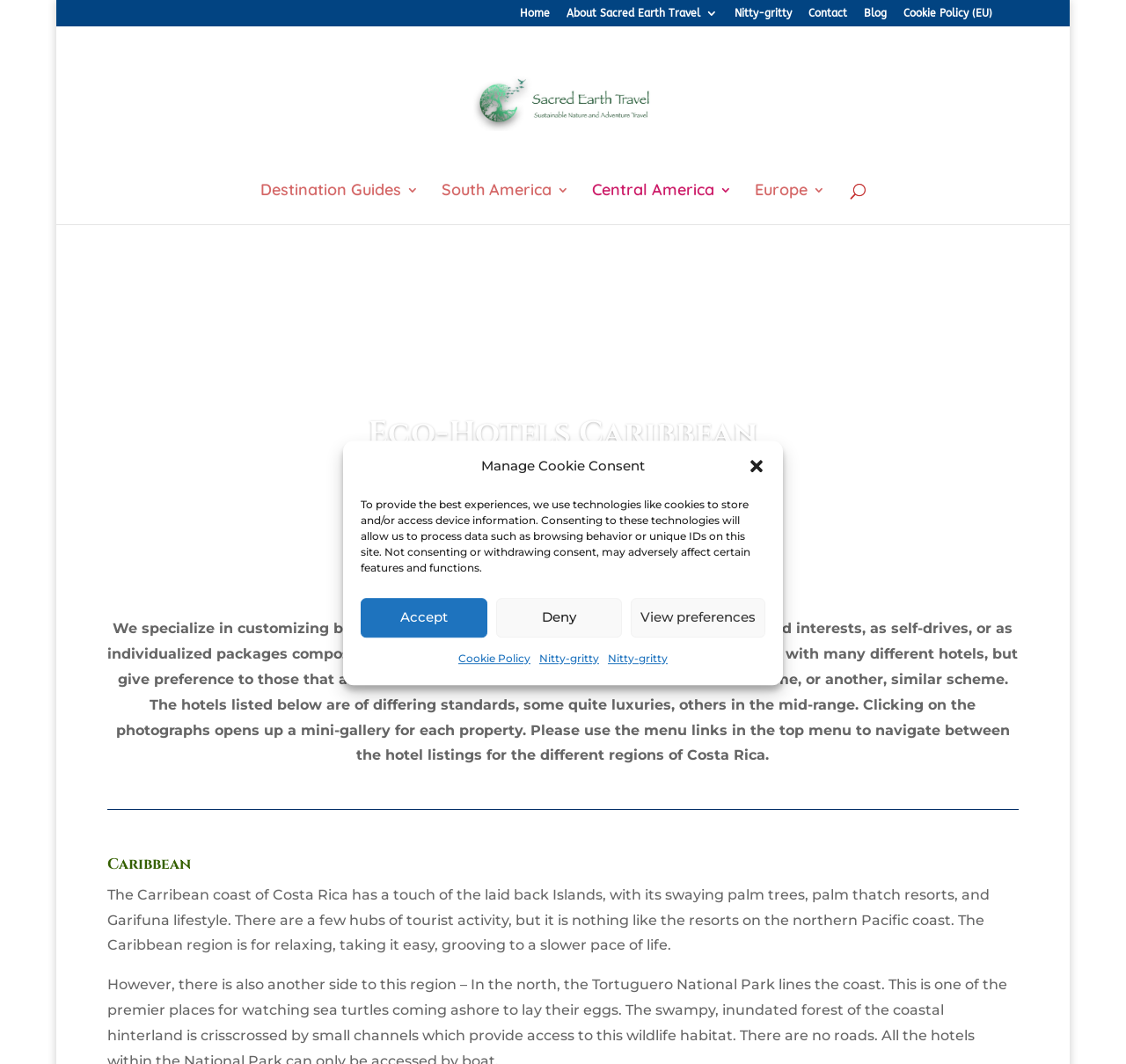Answer the question below with a single word or a brief phrase: 
What is the name of the travel company?

Sacred Earth Travel